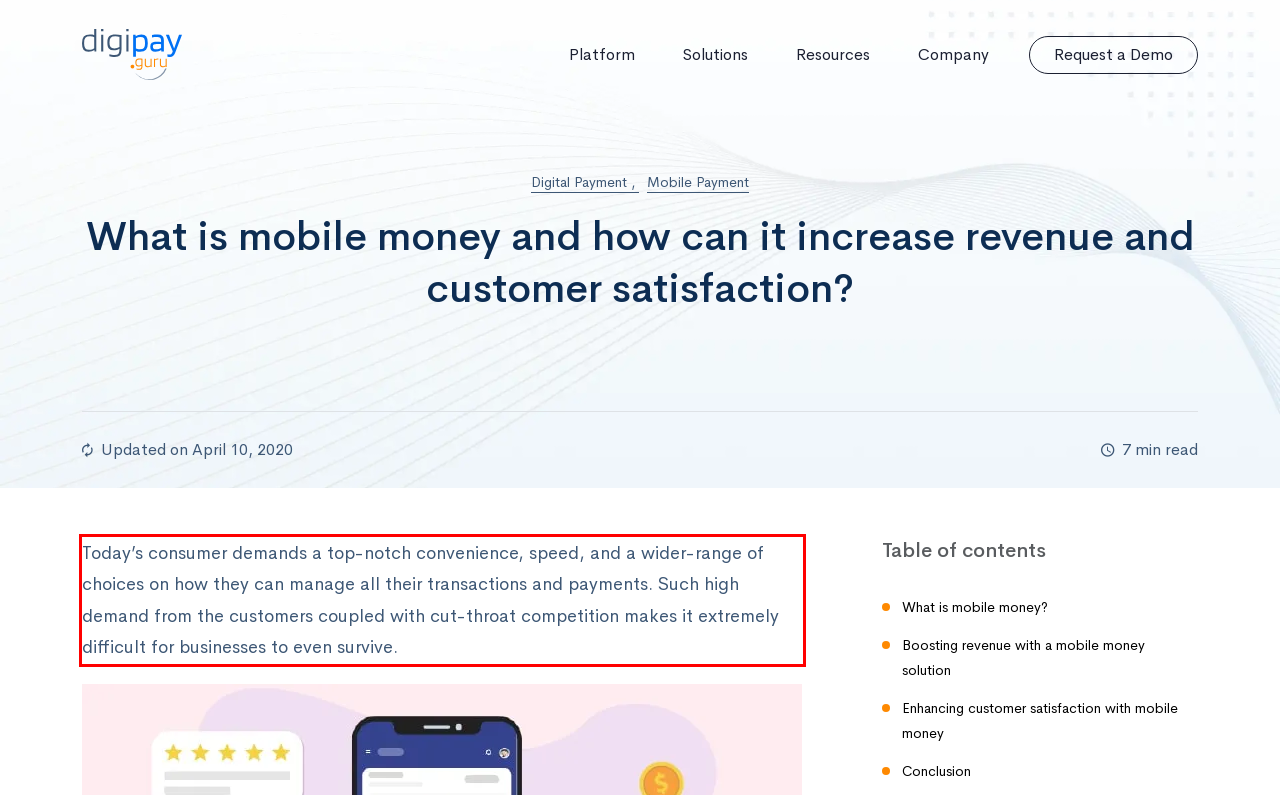You are provided with a screenshot of a webpage that includes a red bounding box. Extract and generate the text content found within the red bounding box.

Today’s consumer demands a top-notch convenience, speed, and a wider-range of choices on how they can manage all their transactions and payments. Such high demand from the customers coupled with cut-throat competition makes it extremely difficult for businesses to even survive.